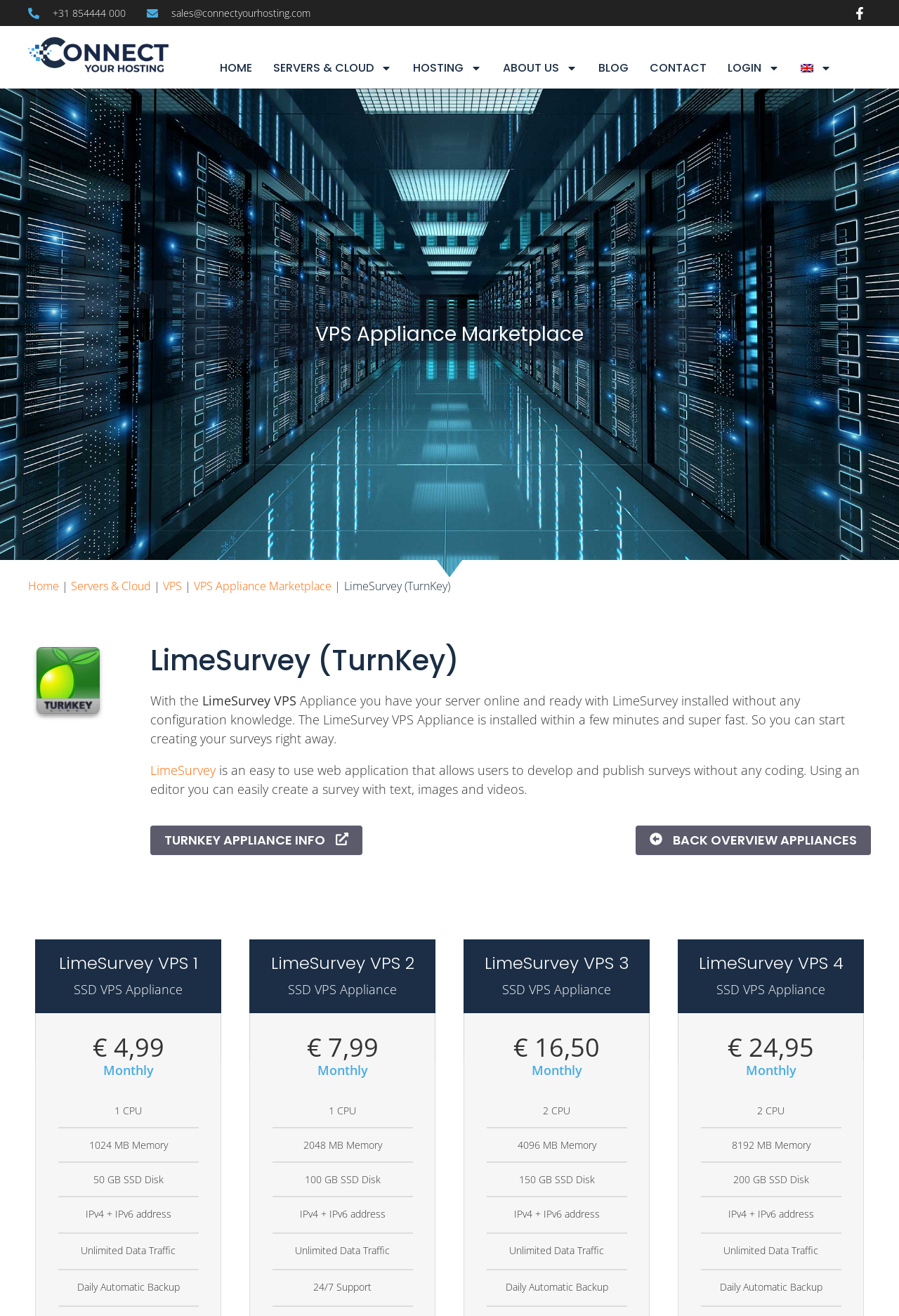Refer to the image and provide a thorough answer to this question:
What is the disk space of the LimeSurvey VPS 1 Appliance?

I found the 'LimeSurvey VPS 1' heading and looked for the disk space information below it. The disk space is listed as '50 GB SSD Disk'.